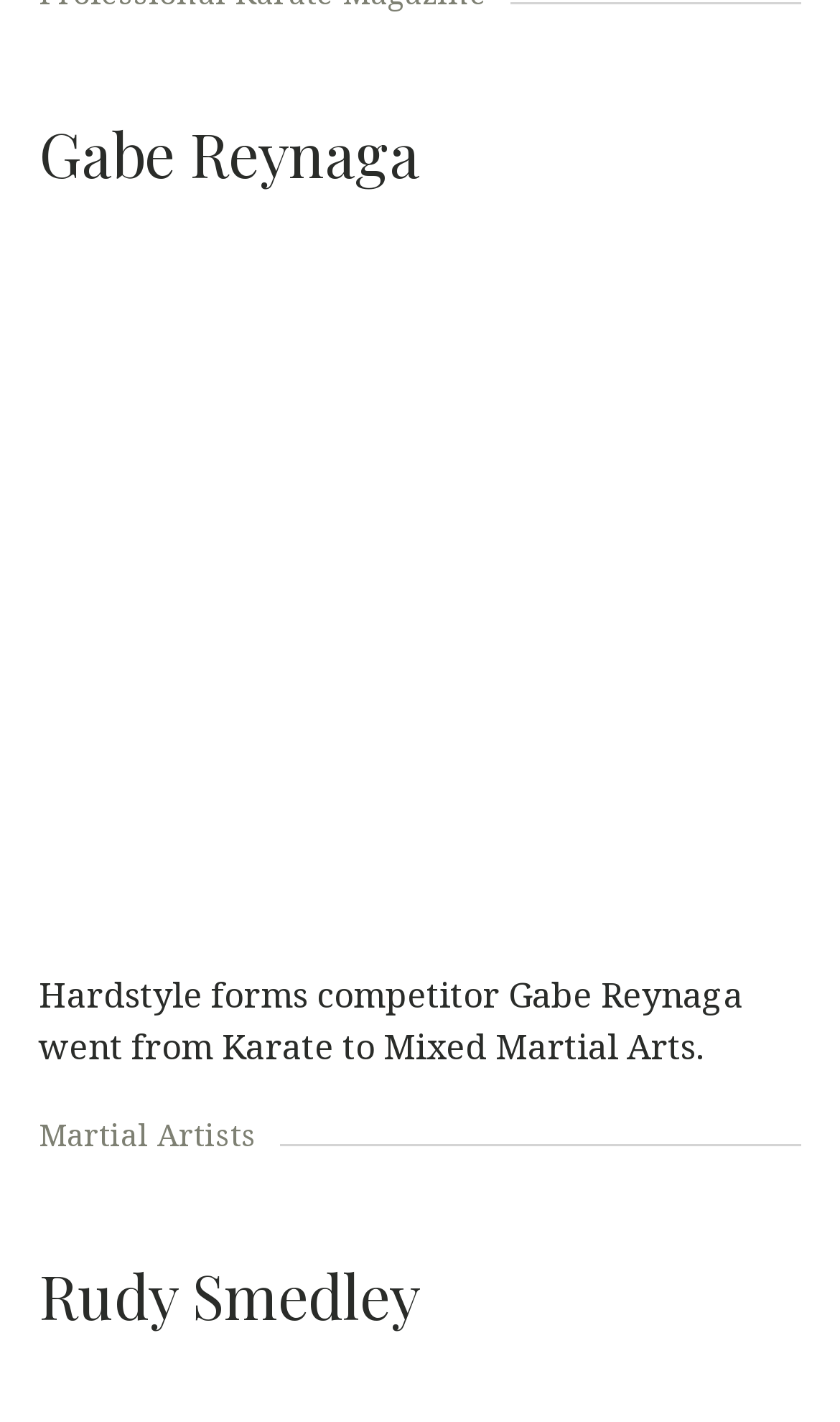Identify the bounding box coordinates for the UI element described as follows: Martial Artists. Use the format (top-left x, top-left y, bottom-right x, bottom-right y) and ensure all values are floating point numbers between 0 and 1.

[0.046, 0.783, 0.305, 0.812]